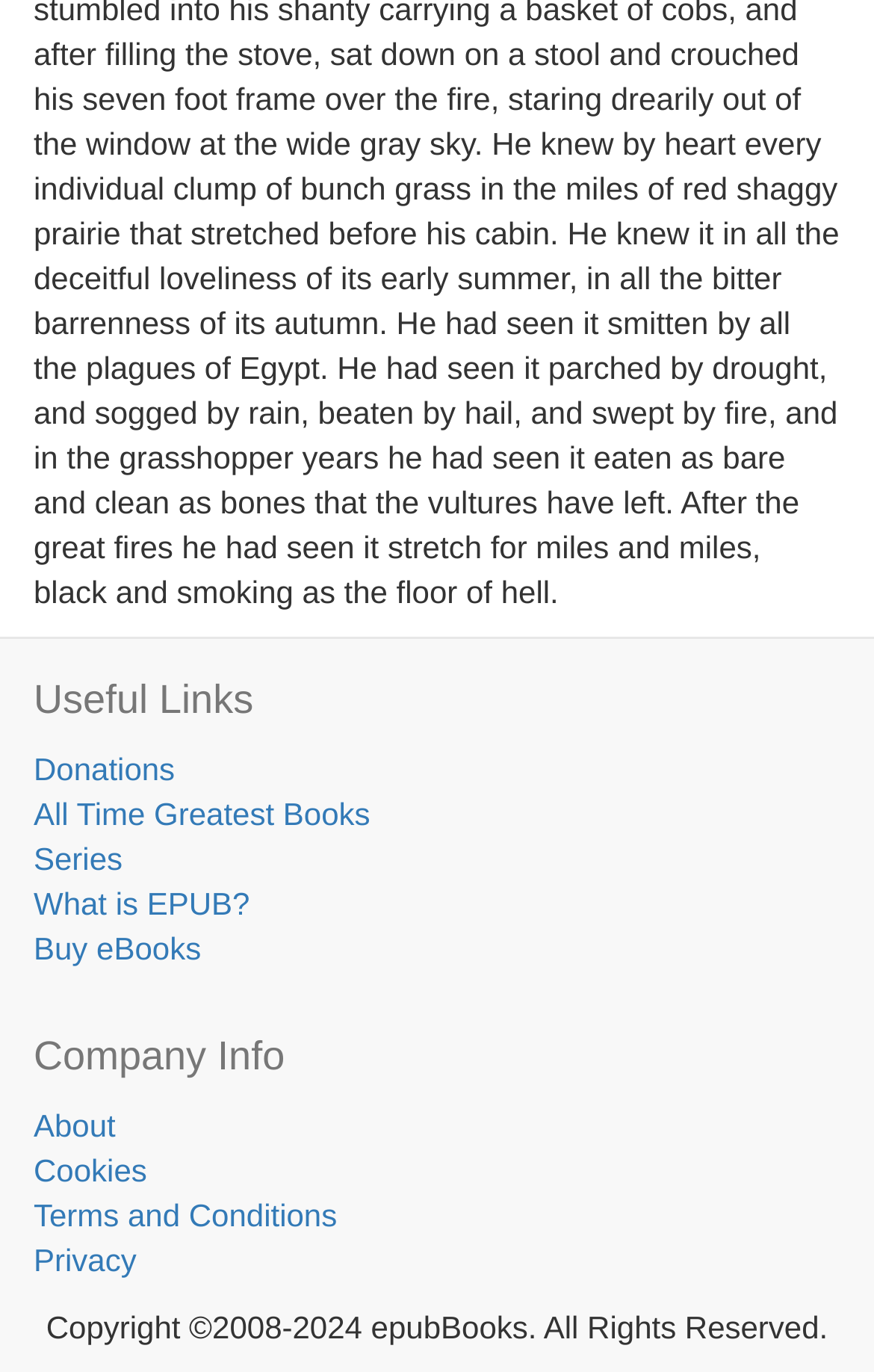Provide the bounding box coordinates in the format (top-left x, top-left y, bottom-right x, bottom-right y). All values are floating point numbers between 0 and 1. Determine the bounding box coordinate of the UI element described as: Terms and Conditions

[0.038, 0.872, 0.386, 0.898]